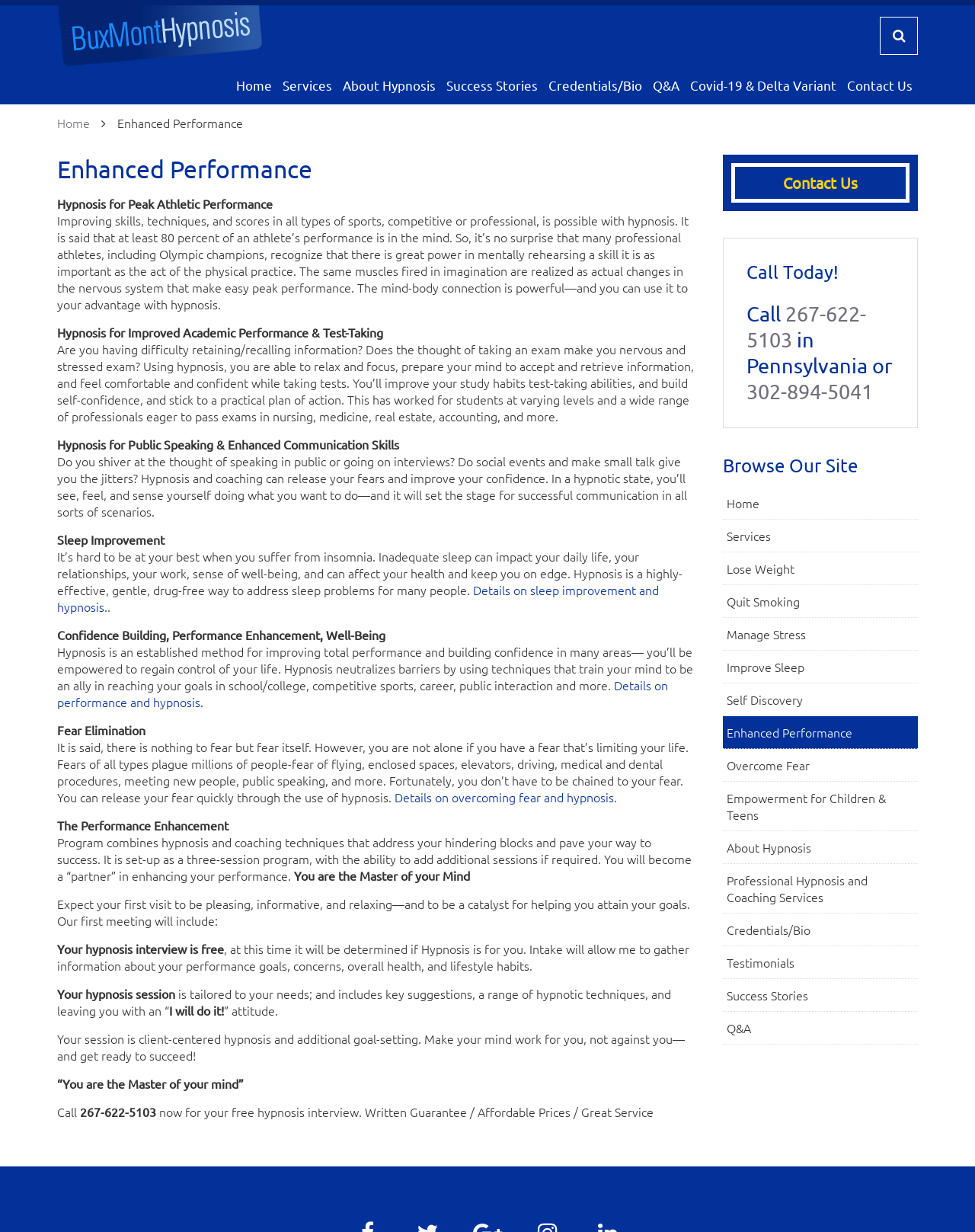Please identify the bounding box coordinates of the element on the webpage that should be clicked to follow this instruction: "go to home page". The bounding box coordinates should be given as four float numbers between 0 and 1, formatted as [left, top, right, bottom].

[0.242, 0.054, 0.279, 0.085]